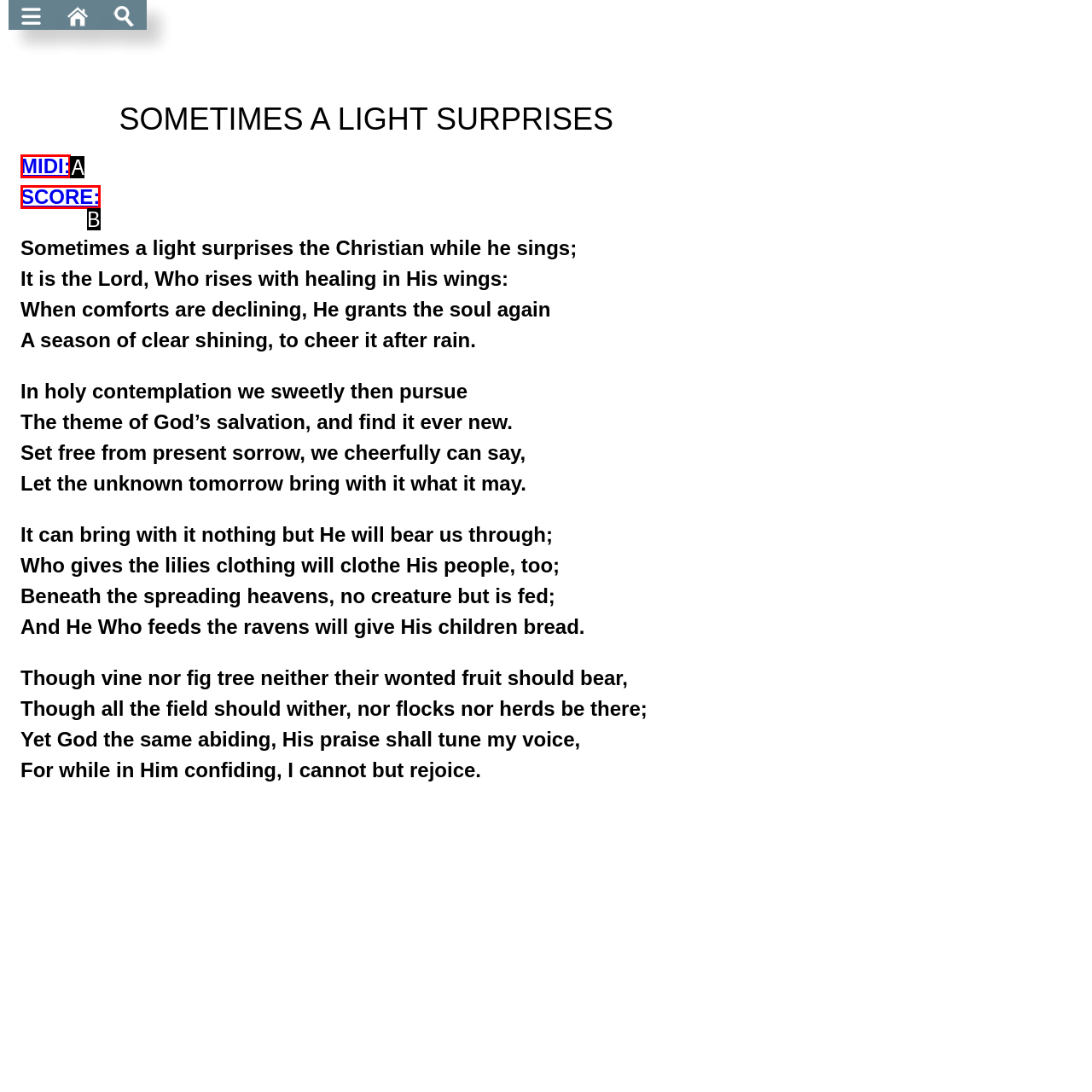Identify the UI element that best fits the description: SCORE:
Respond with the letter representing the correct option.

B